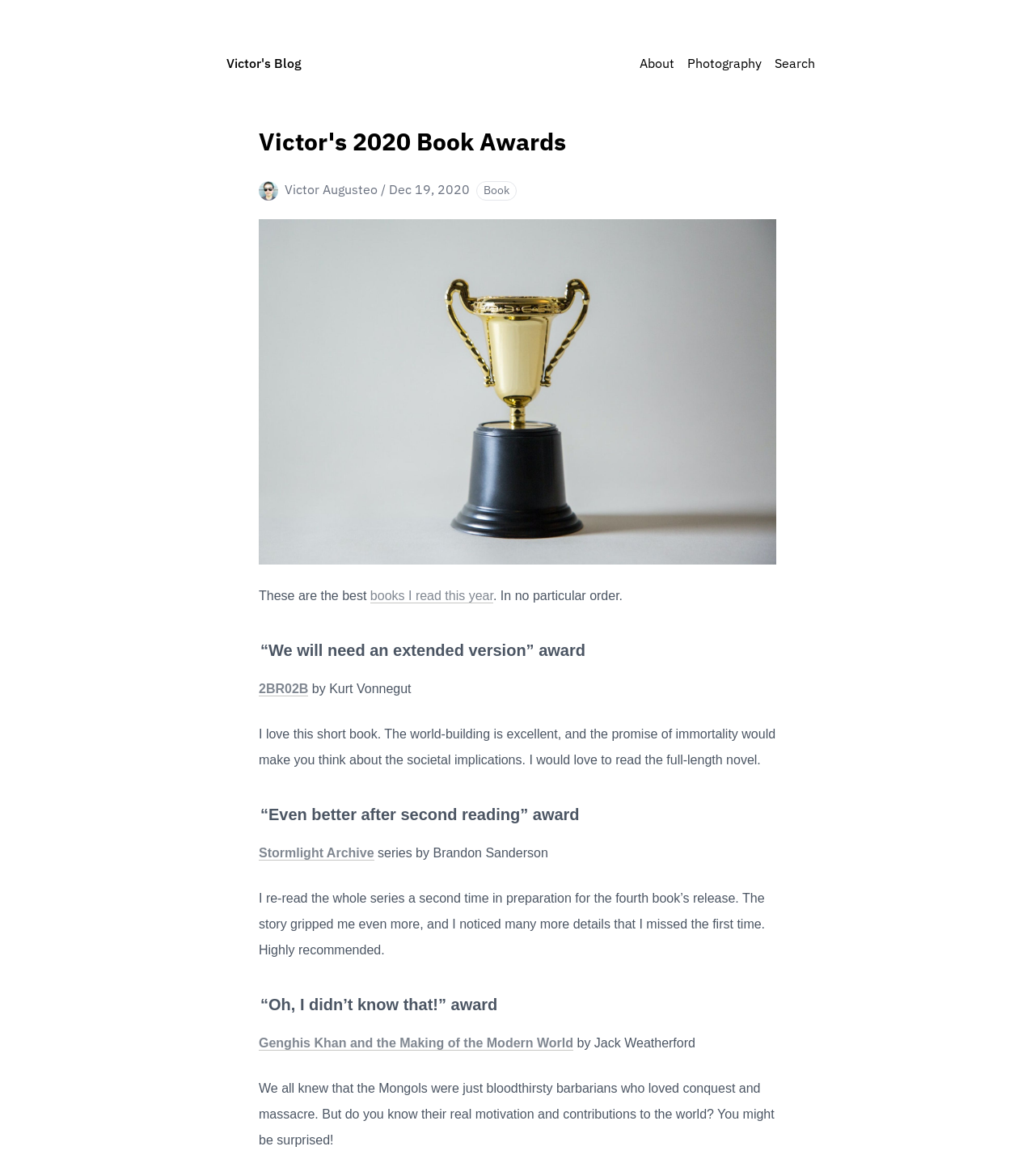Give a concise answer using only one word or phrase for this question:
What is the author of the book 'Genghis Khan and the Making of the Modern World'?

Jack Weatherford